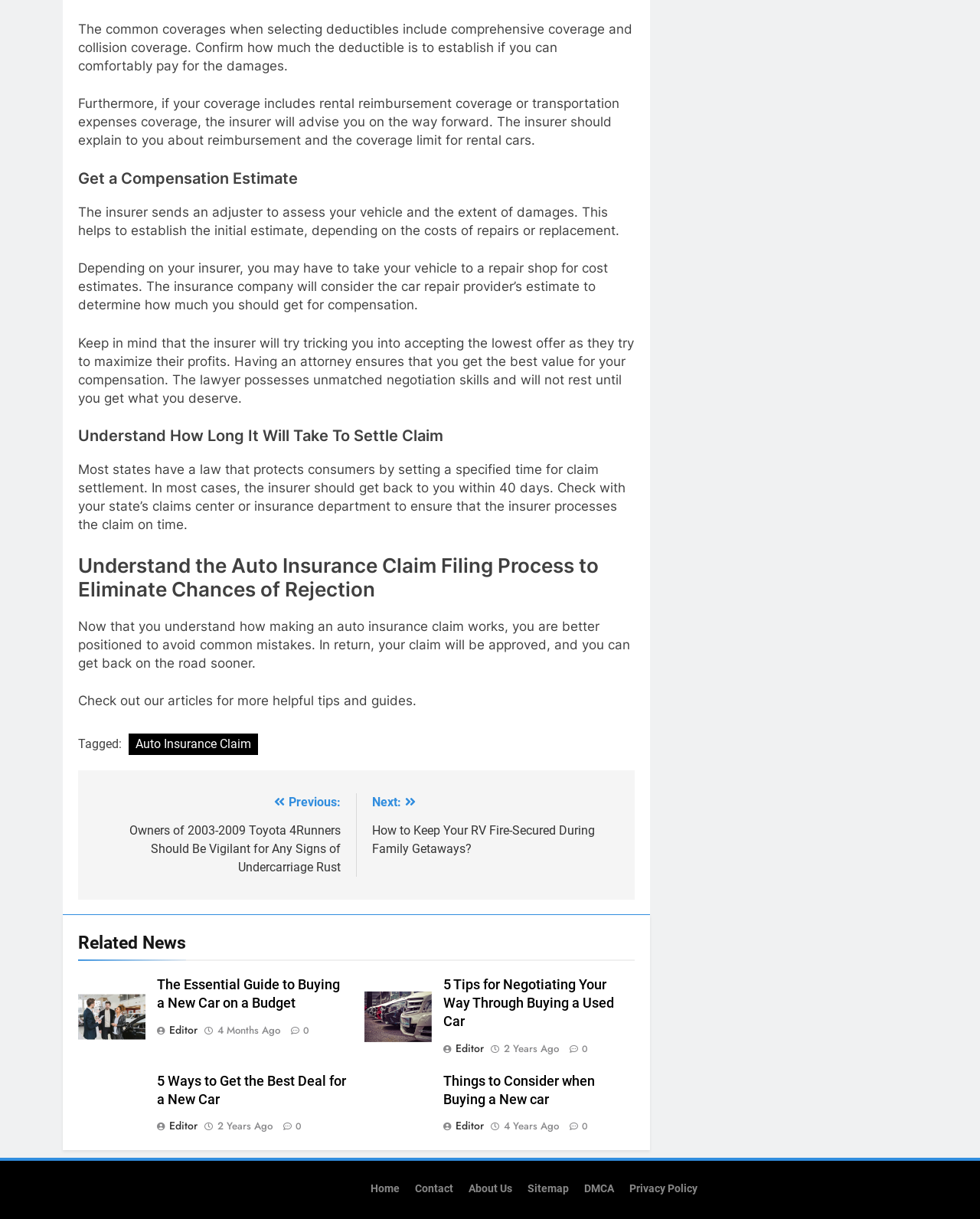What is the purpose of an adjuster in the auto insurance claim process?
Look at the webpage screenshot and answer the question with a detailed explanation.

According to the webpage, the insurer sends an adjuster to assess the vehicle and the extent of damages, which helps to establish the initial estimate, depending on the costs of repairs or replacement.